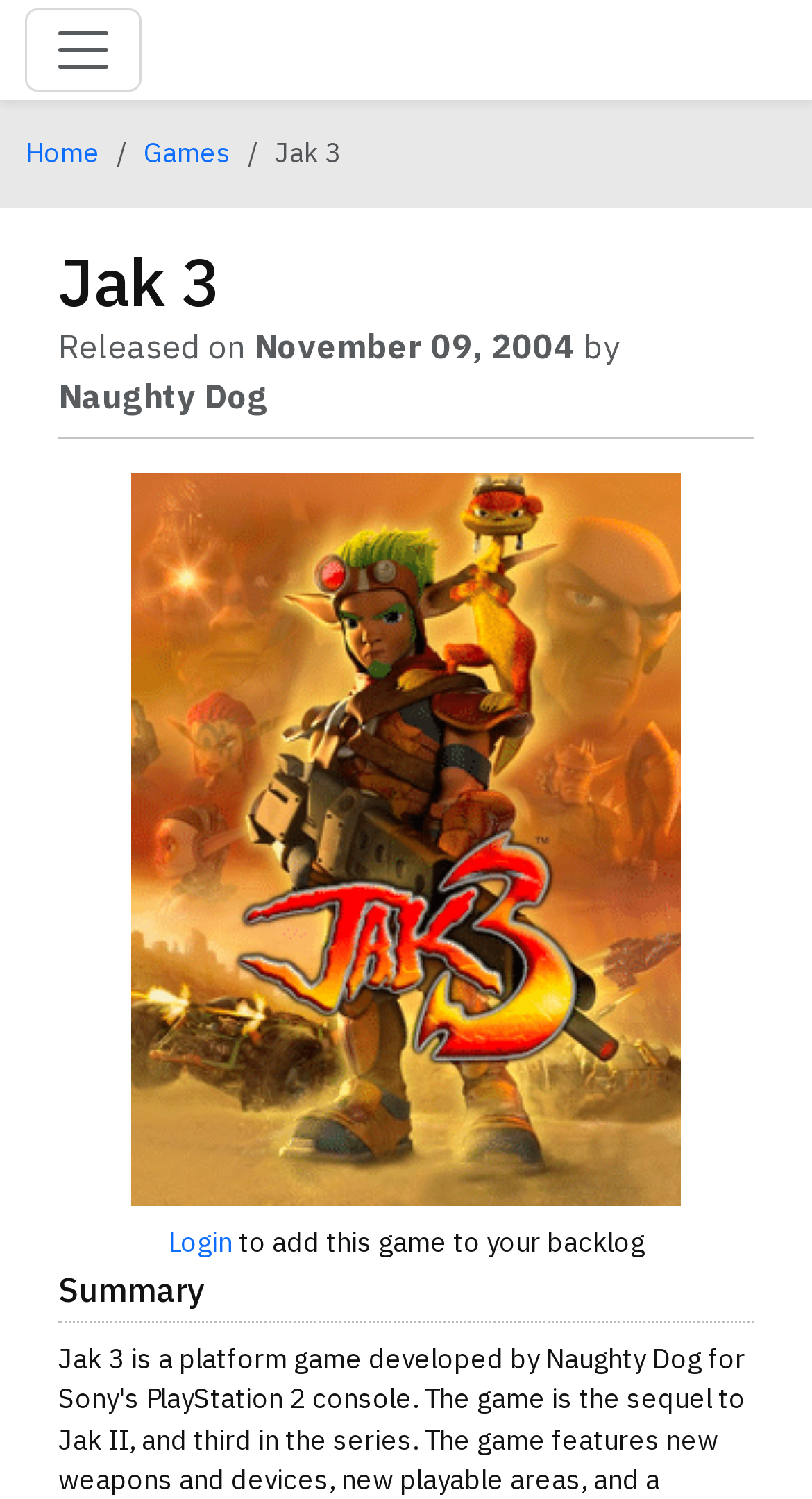Given the element description: "aria-label="Toggle navigation"", predict the bounding box coordinates of this UI element. The coordinates must be four float numbers between 0 and 1, given as [left, top, right, bottom].

[0.031, 0.006, 0.174, 0.061]